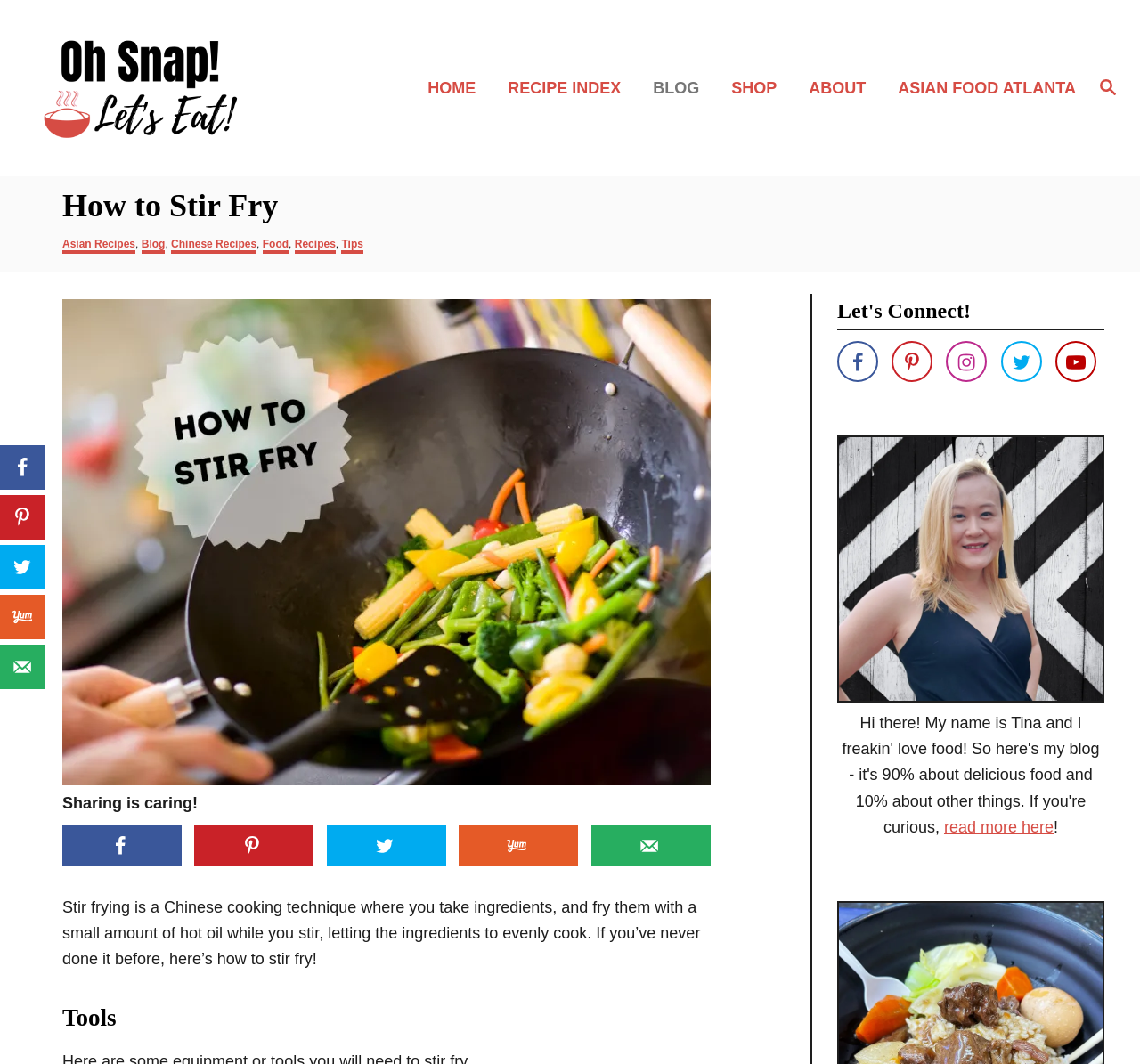Determine the bounding box for the UI element described here: "Share".

None